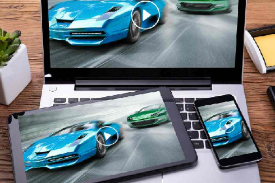How many devices are displaying racing car graphics?
Please use the visual content to give a single word or phrase answer.

Three